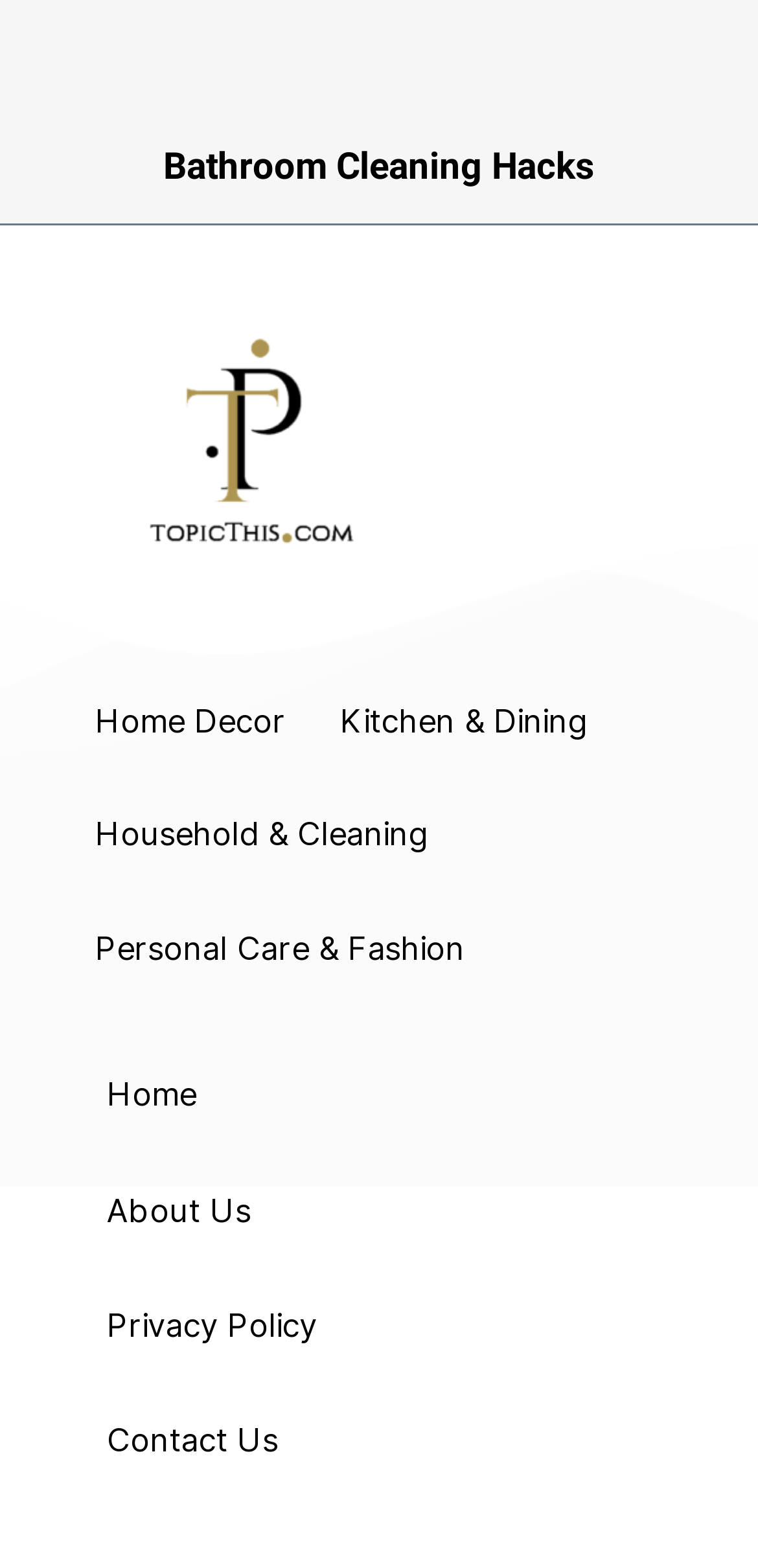Determine the bounding box coordinates of the element that should be clicked to execute the following command: "Navigate to Home Decor".

[0.09, 0.424, 0.413, 0.496]